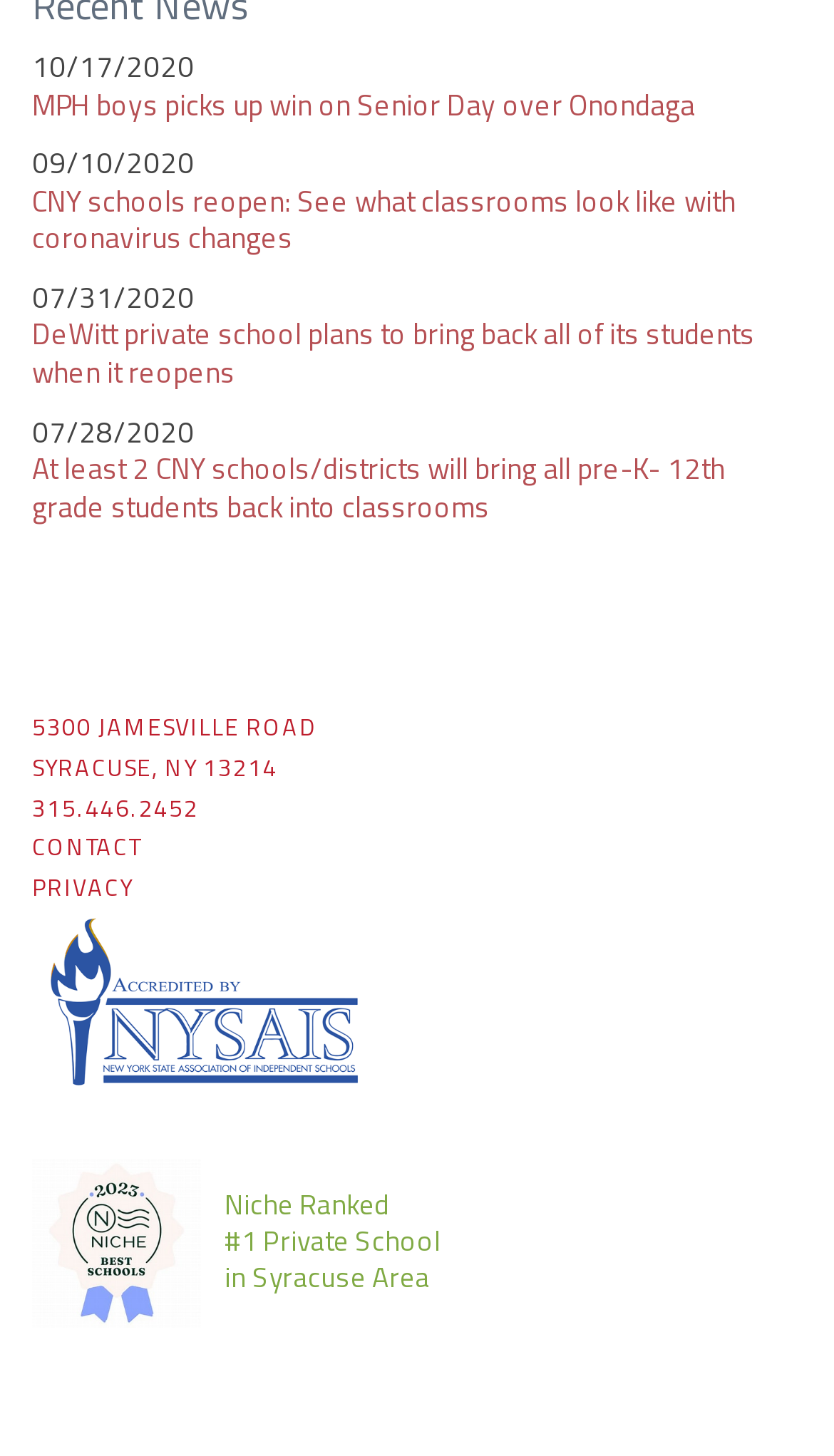What organization accredited the school?
Based on the screenshot, give a detailed explanation to answer the question.

I found the accrediting organization by looking at the link element that contains the text 'Accredited by NYSAIS: New York State Association of Independent Schools'.